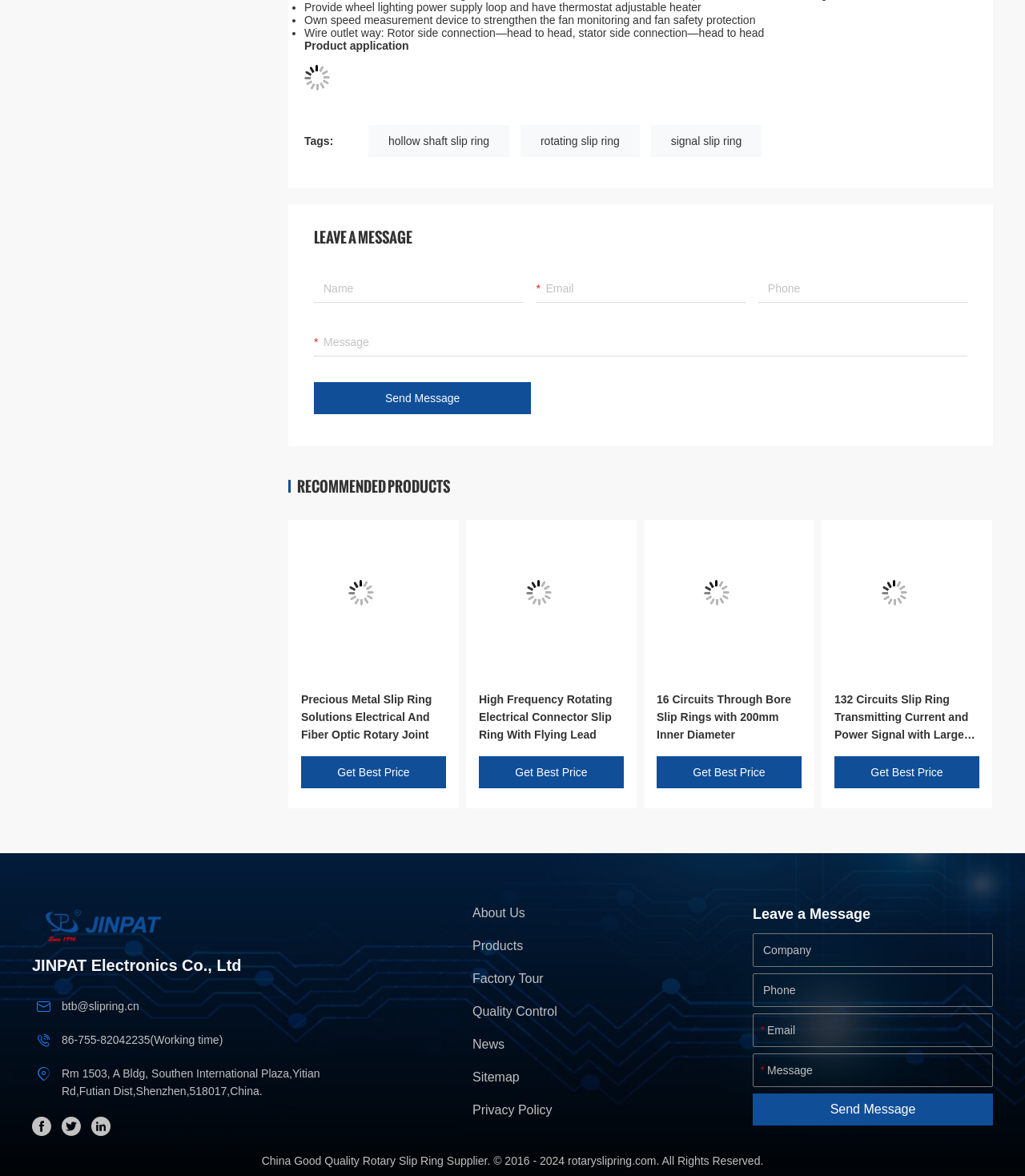Please determine the bounding box coordinates of the clickable area required to carry out the following instruction: "Enter your name in the input field". The coordinates must be four float numbers between 0 and 1, represented as [left, top, right, bottom].

[0.306, 0.234, 0.51, 0.257]